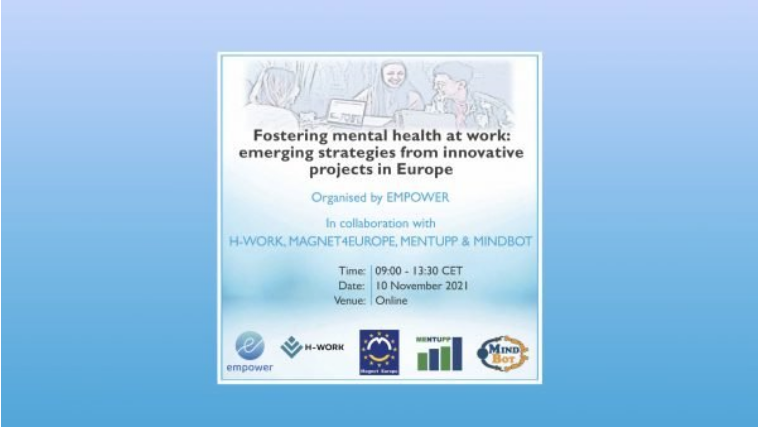Using the details from the image, please elaborate on the following question: What is the date of the webinar?

The date of the webinar is mentioned on the poster as 10 November 2021, which is the day the event is scheduled to take place.